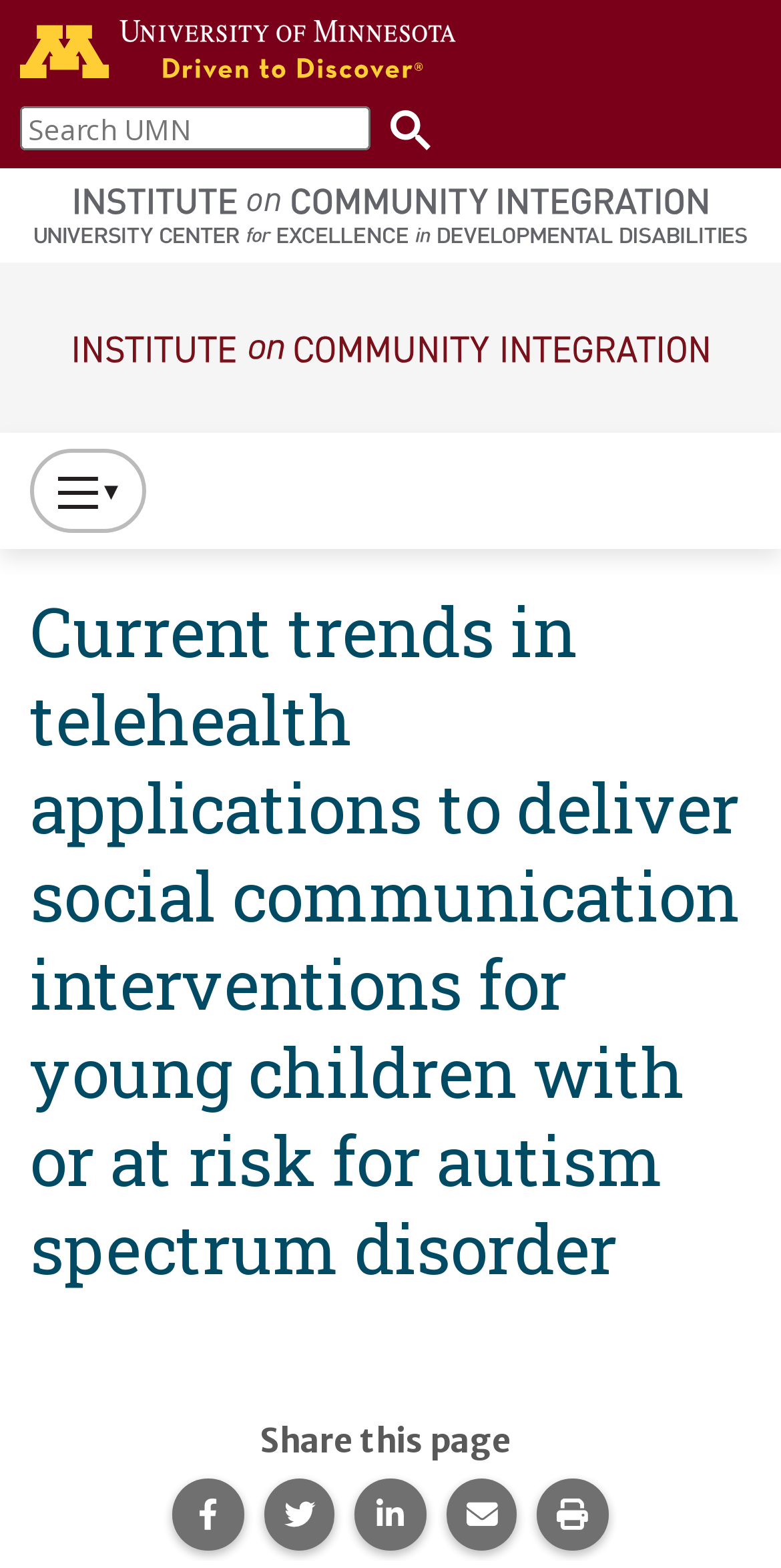Please specify the bounding box coordinates of the clickable region to carry out the following instruction: "Search UMN". The coordinates should be four float numbers between 0 and 1, in the format [left, top, right, bottom].

[0.026, 0.068, 0.474, 0.096]